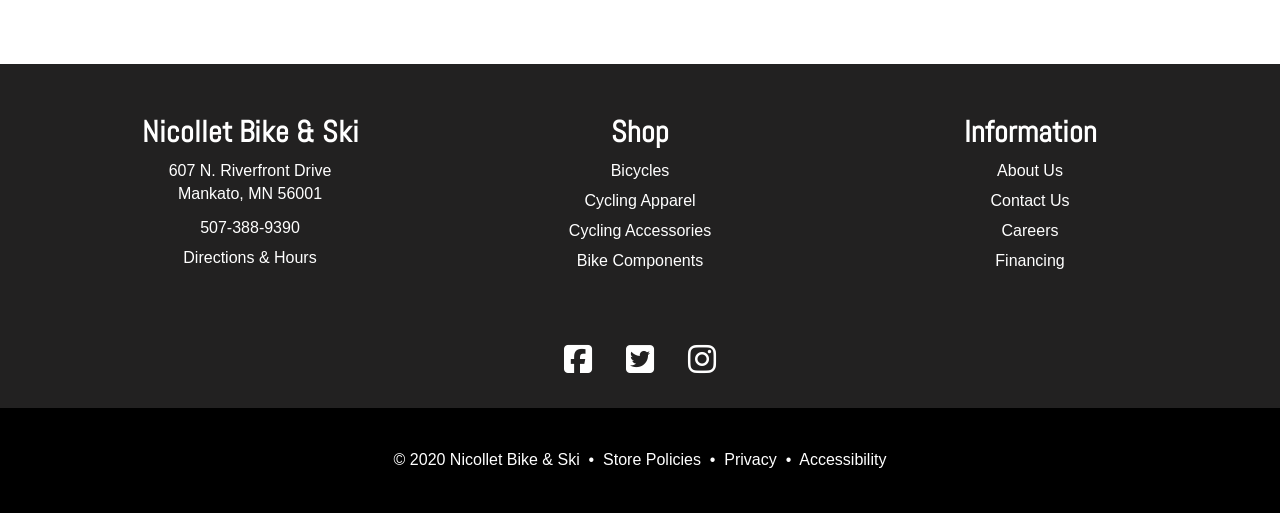Identify the bounding box for the described UI element: "Support Team".

None